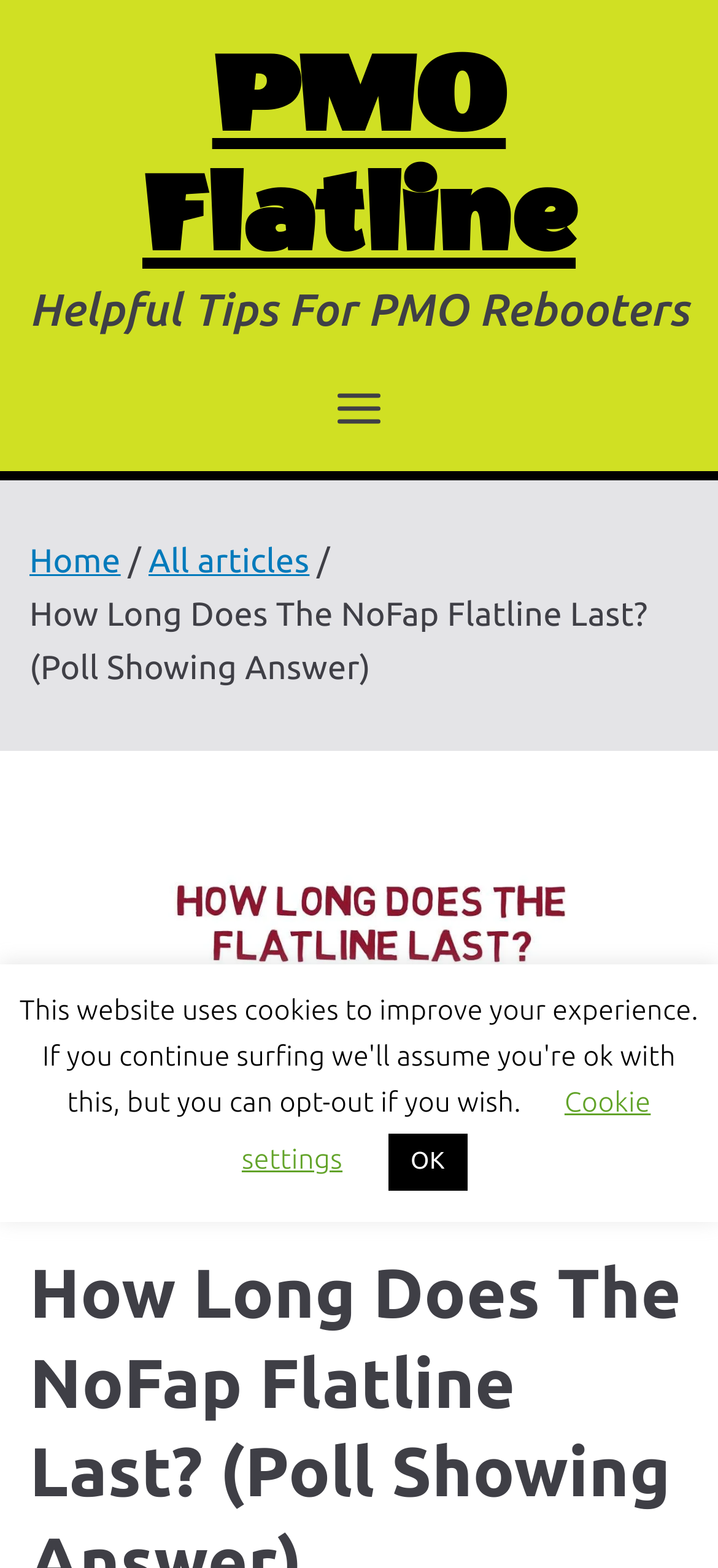Identify and provide the text of the main header on the webpage.

How Long Does The NoFap Flatline Last? (Poll Showing Answer)